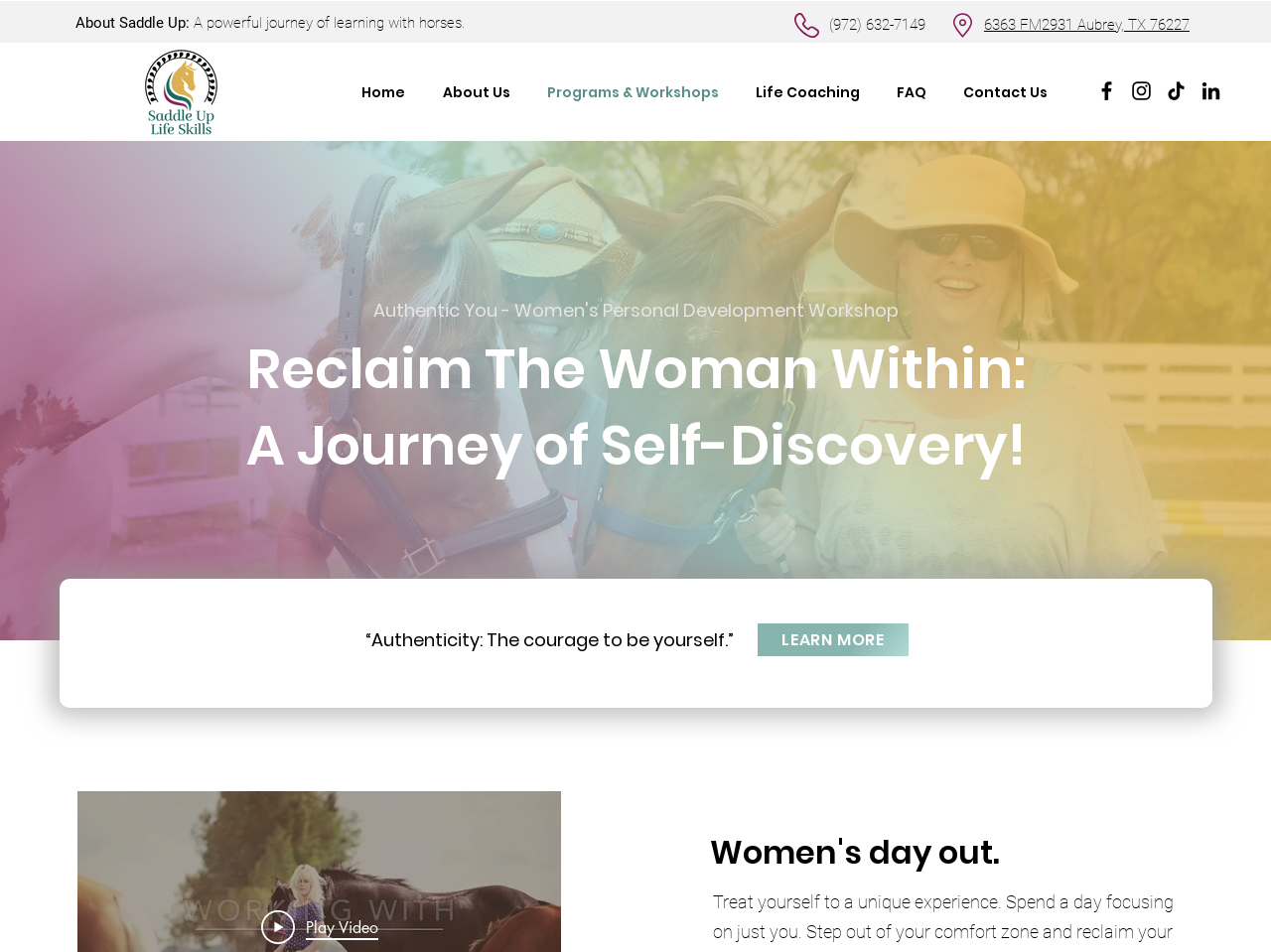Show the bounding box coordinates for the HTML element as described: "aria-label="Saddle Up Life Skills Facebook"".

[0.861, 0.082, 0.88, 0.108]